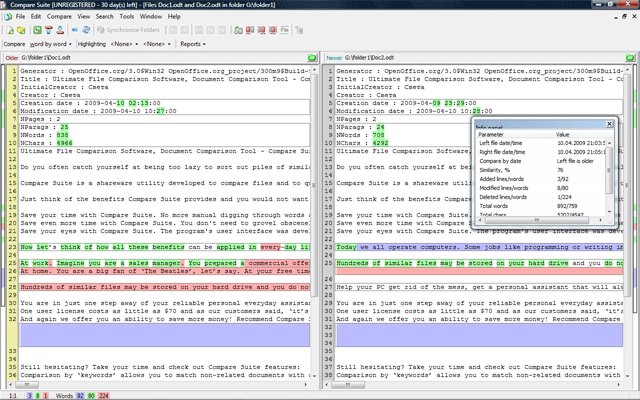Explain the contents of the image with as much detail as possible.

The image showcases a screenshot from the Compare Suite software, specifically focusing on the text comparison feature. In this view, two Open Office documents are displayed side by side, illustrating the differences between them. The differences are highlighted using various colors, which indicate changes, deletions, or additions of words, providing a clear visual representation of alterations made between the two documents. This functionality is particularly useful for users needing to track edits across documents efficiently. The interface is designed to make it easy for users to identify discrepancies, making it an essential tool for anyone involved in document editing or comparison tasks.